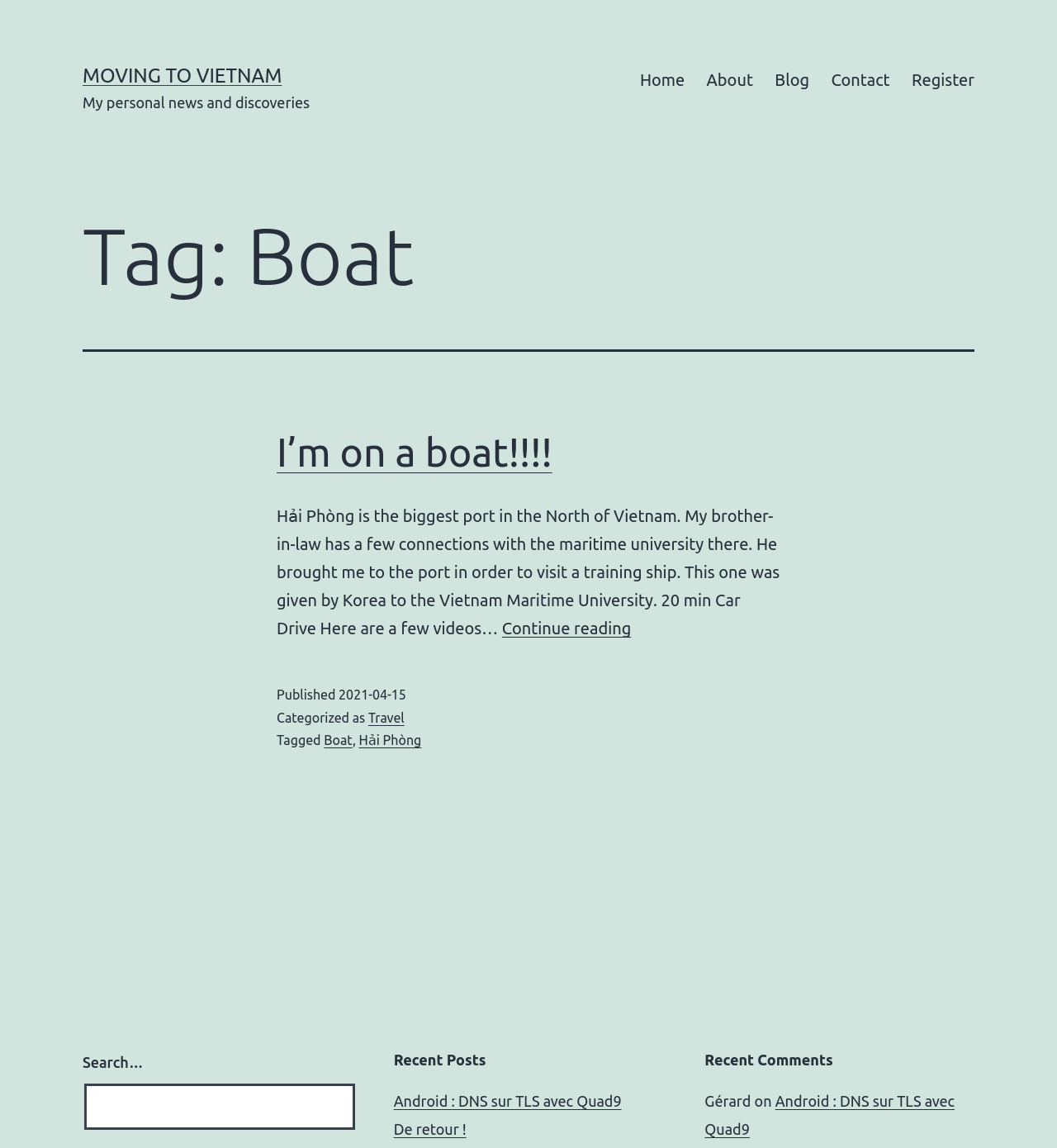Using the description: "English", determine the UI element's bounding box coordinates. Ensure the coordinates are in the format of four float numbers between 0 and 1, i.e., [left, top, right, bottom].

None